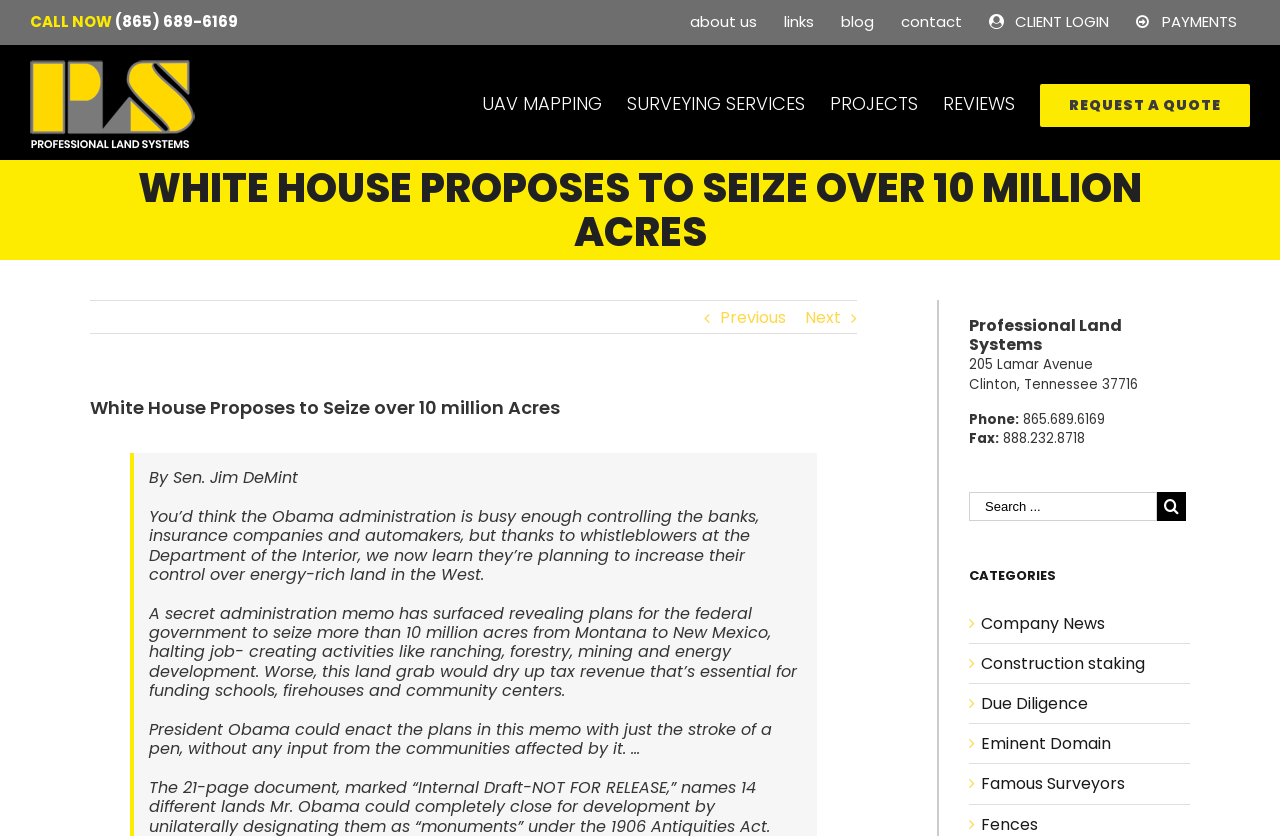Answer in one word or a short phrase: 
What is the phone number of Professional Land Systems?

865.689.6169